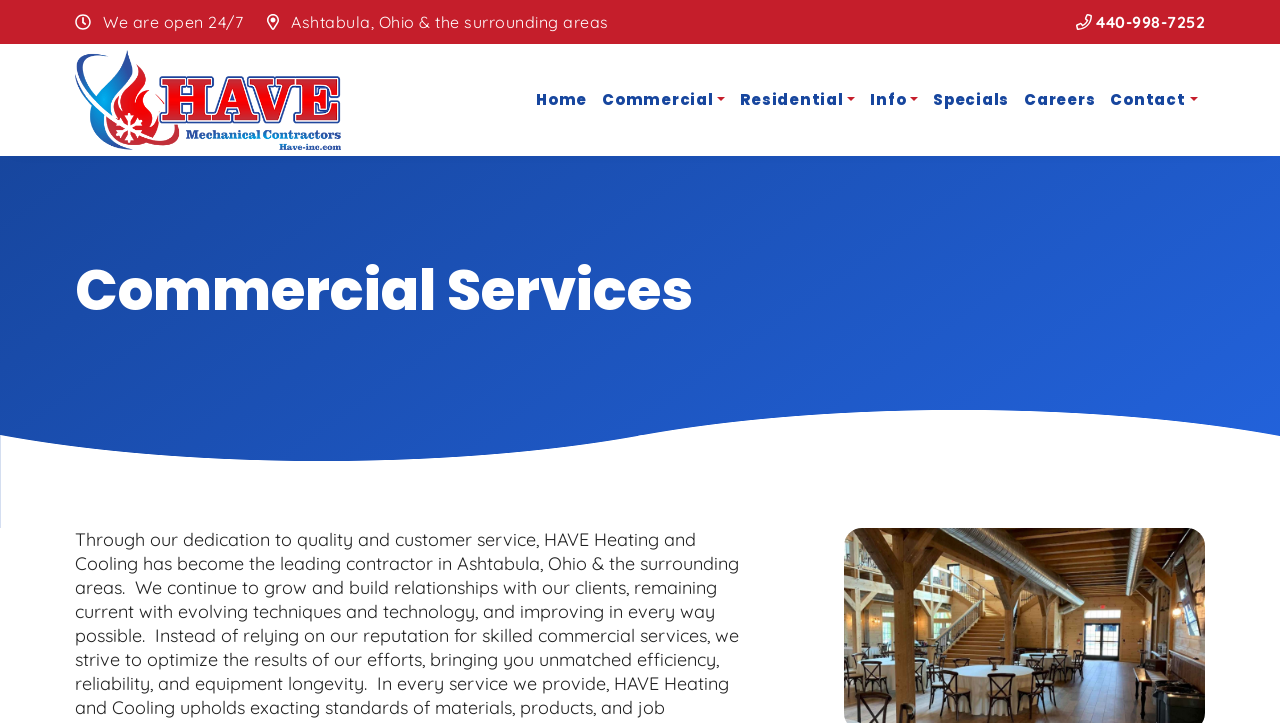Detail the features and information presented on the webpage.

The webpage is about HAVE Heating and Cooling, a company that provides AC repair and air conditioning installation services in North Kingsville, OH, and Geneva, OH. At the top of the page, there is a header section that displays the company's name and a navigation menu with links to different sections of the website, including Home, Commercial, Residential, Info, Specials, Careers, and Contact.

Below the navigation menu, there is a section that highlights the company's 24/7 availability, with a static text "We are open 24/7" and a phone number "440-998-7252" to the right of it. Underneath this section, there is a heading that reads "Commercial Services".

The company's logo is displayed on the top-left corner of the page, and there are two lines of text above the navigation menu, one reading "Ashtabula, Ohio & the surrounding areas" and the other being the company's name. The overall layout of the page is organized, with clear headings and concise text.